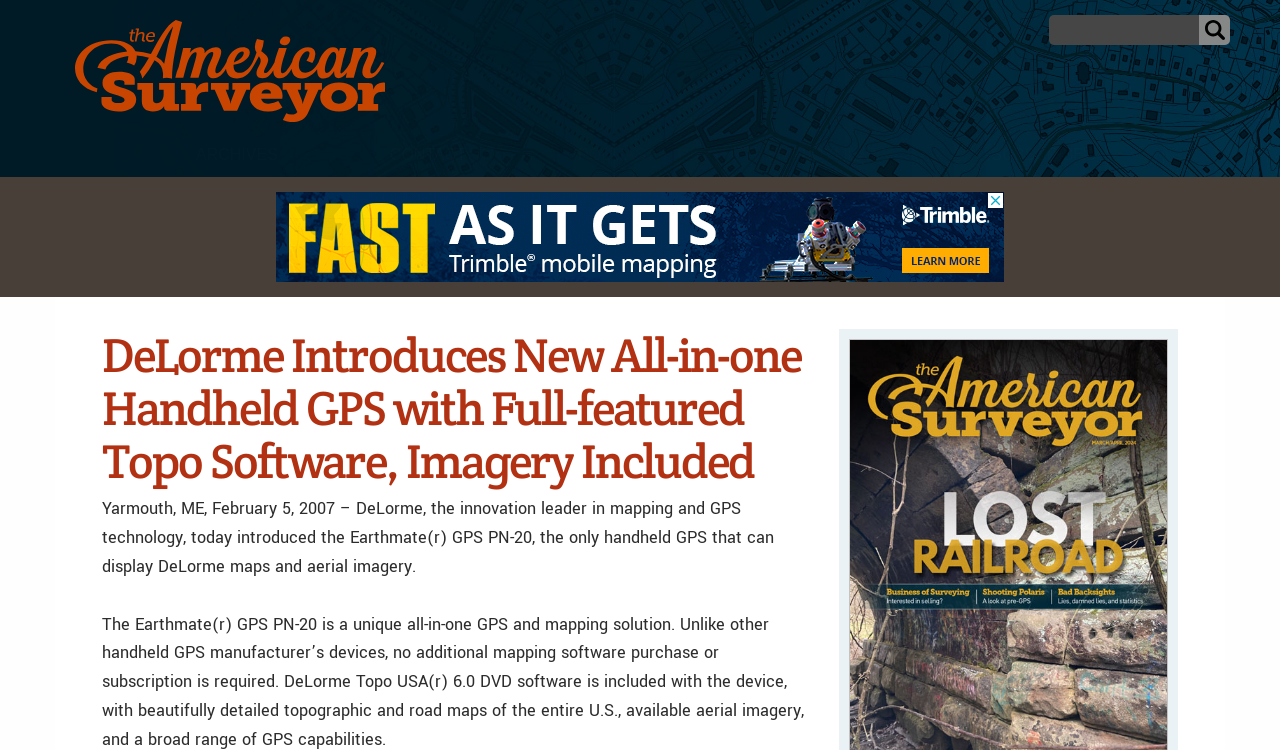Based on the element description The American Surveyor, identify the bounding box coordinates for the UI element. The coordinates should be in the format (top-left x, top-left y, bottom-right x, bottom-right y) and within the 0 to 1 range.

[0.059, 0.144, 0.301, 0.167]